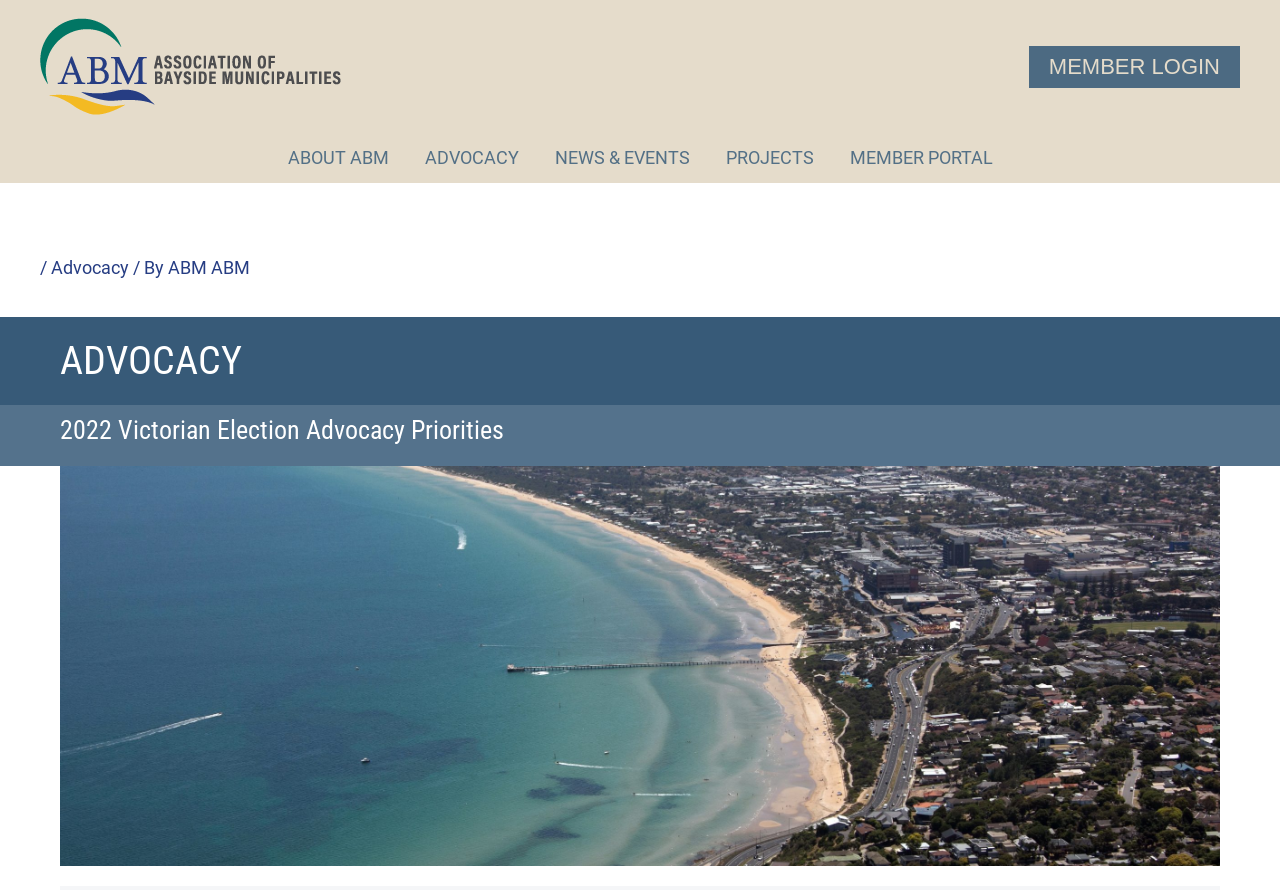Please examine the image and answer the question with a detailed explanation:
What is the name of the organization?

I determined the answer by looking at the top-left corner of the webpage, where I found a link and an image with the same text 'Association of Bayside Municipalities – ABM'. This suggests that the organization's name is 'Association of Bayside Municipalities'.